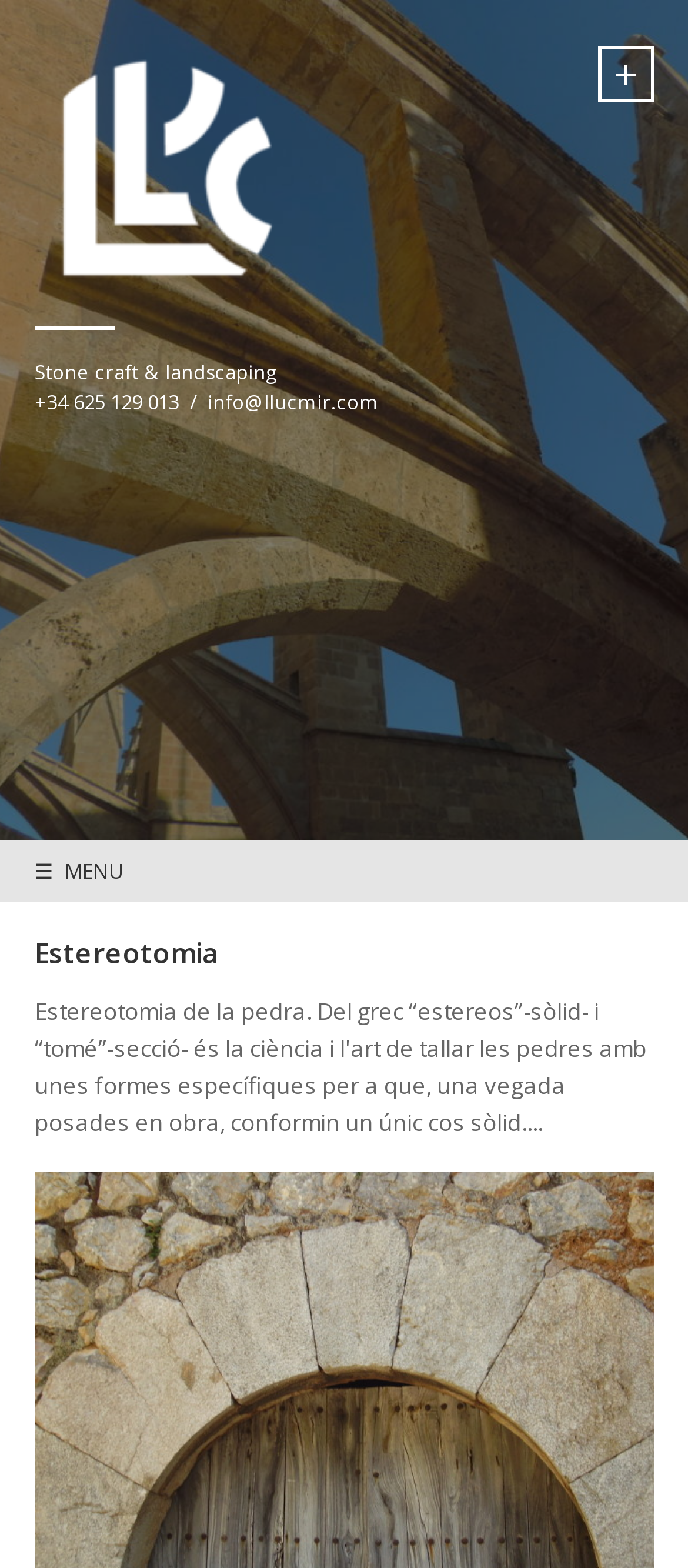Identify and provide the bounding box for the element described by: "← Prev portfoli ItemEscultures".

[0.0, 0.466, 0.5, 0.747]